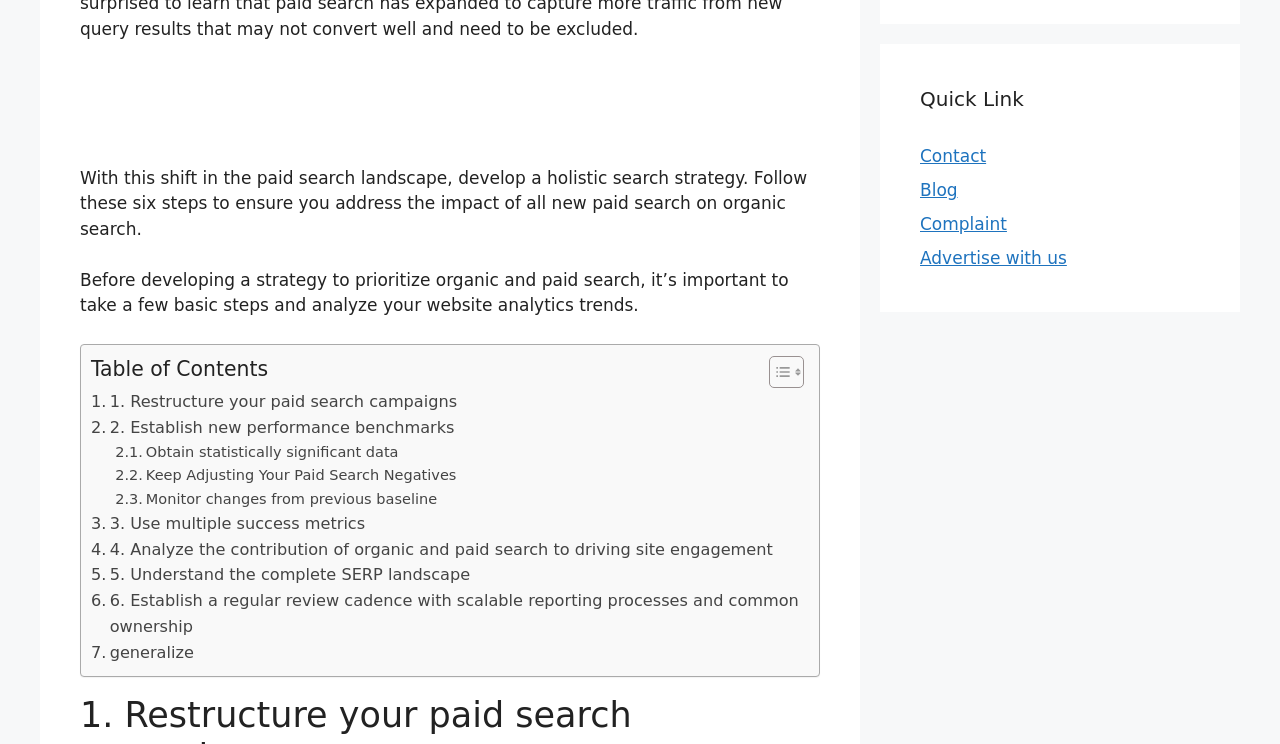What is the first step in developing a paid search strategy?
Provide a short answer using one word or a brief phrase based on the image.

Restructure paid search campaigns